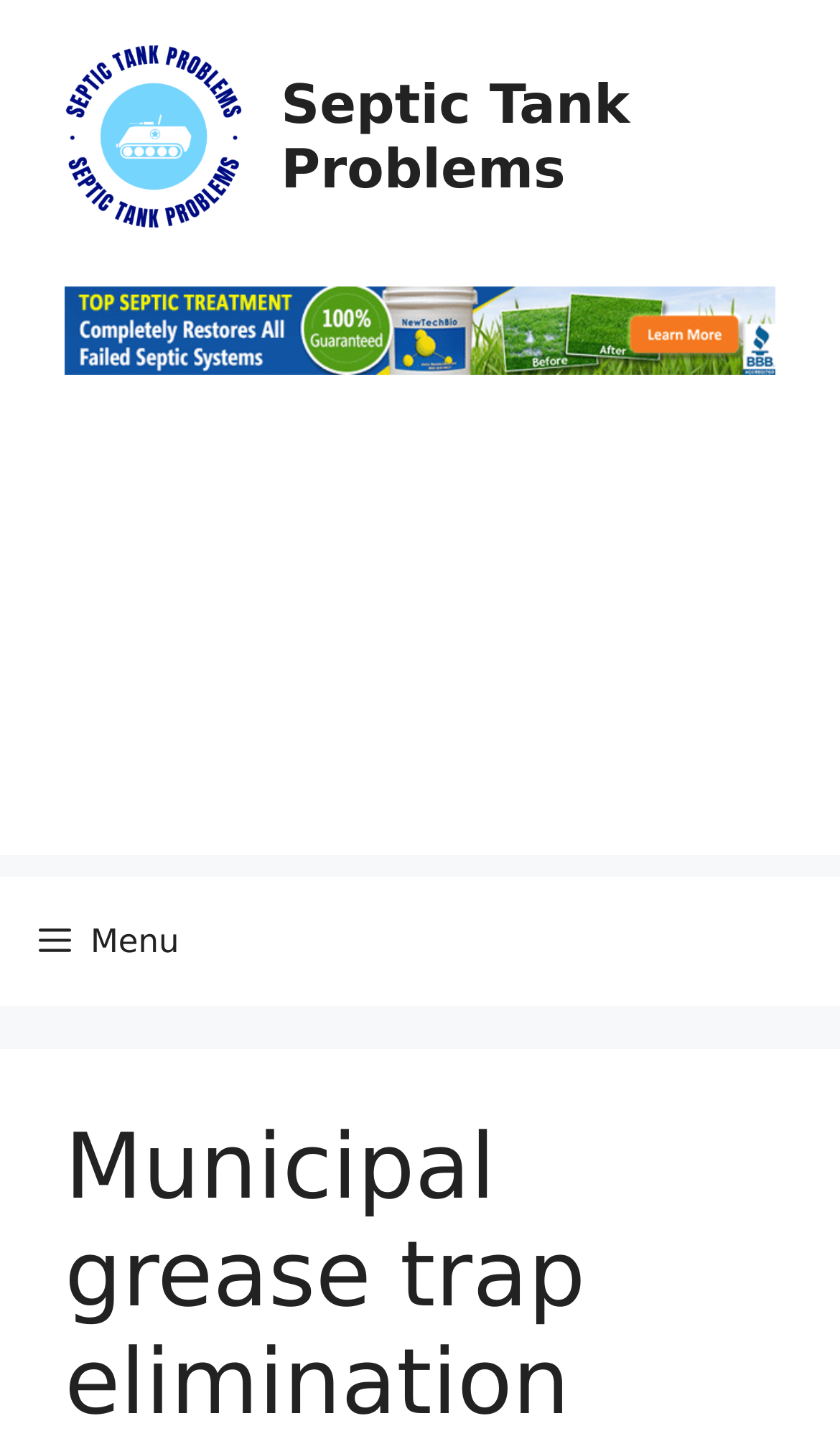Can you find the bounding box coordinates for the UI element given this description: "Menu"? Provide the coordinates as four float numbers between 0 and 1: [left, top, right, bottom].

[0.0, 0.602, 0.259, 0.691]